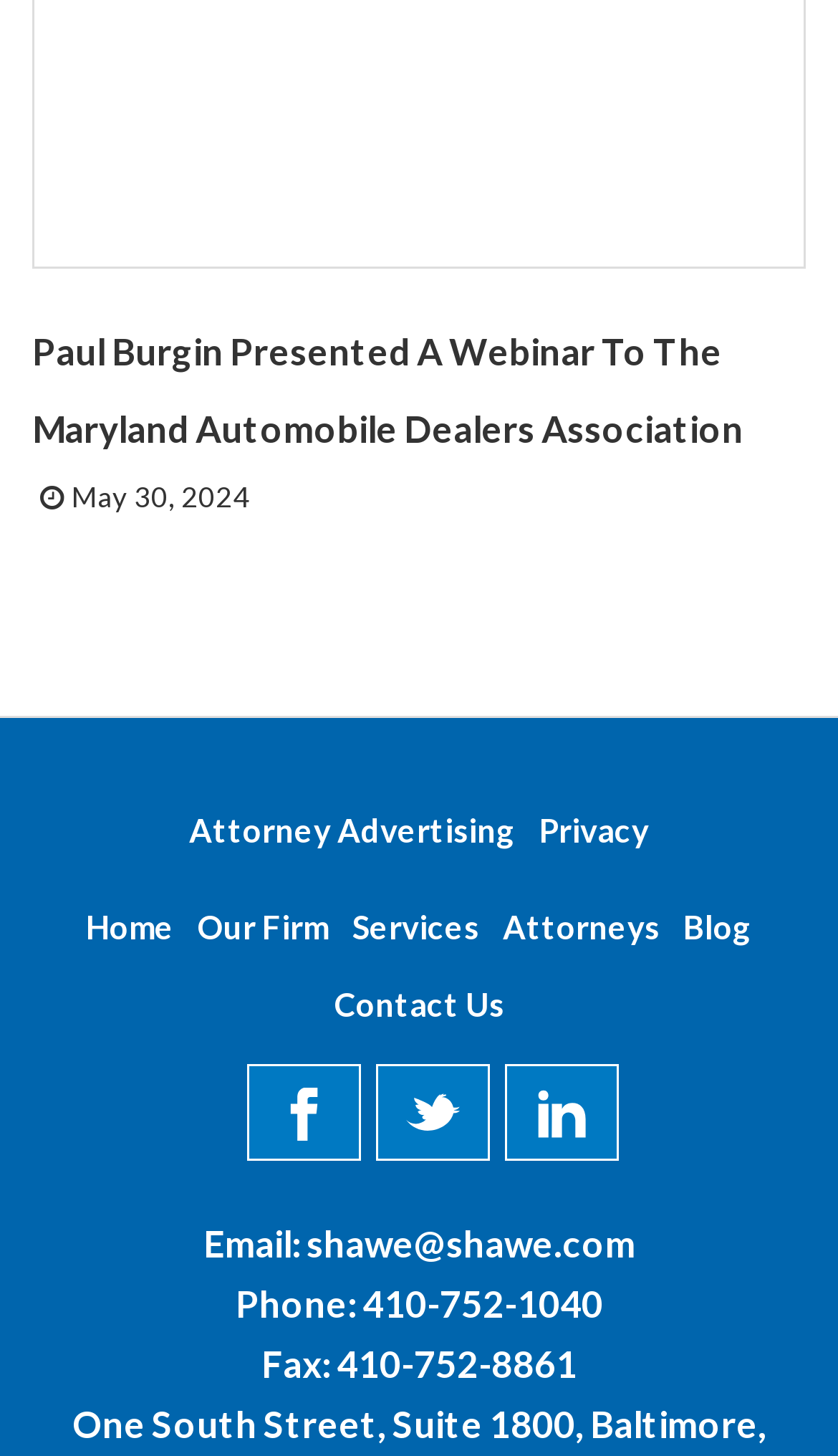Calculate the bounding box coordinates for the UI element based on the following description: "Privacy". Ensure the coordinates are four float numbers between 0 and 1, i.e., [left, top, right, bottom].

[0.633, 0.545, 0.785, 0.597]